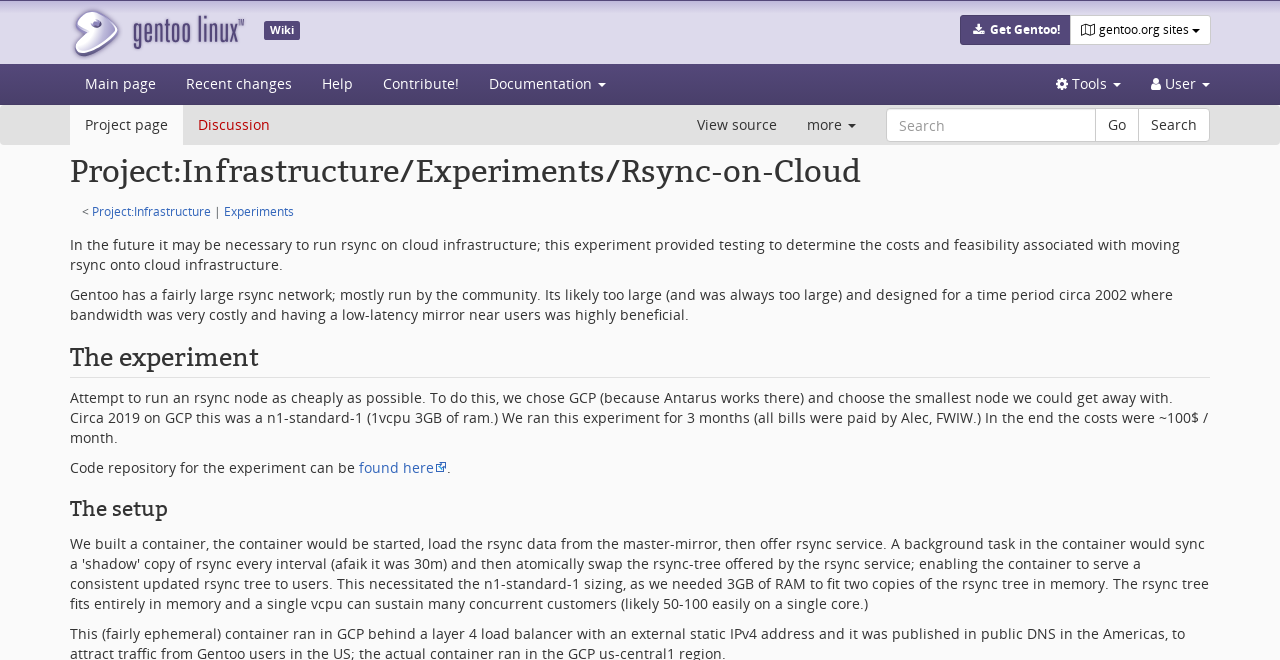Identify the bounding box coordinates for the region to click in order to carry out this instruction: "Read the article about stair lifts". Provide the coordinates using four float numbers between 0 and 1, formatted as [left, top, right, bottom].

None